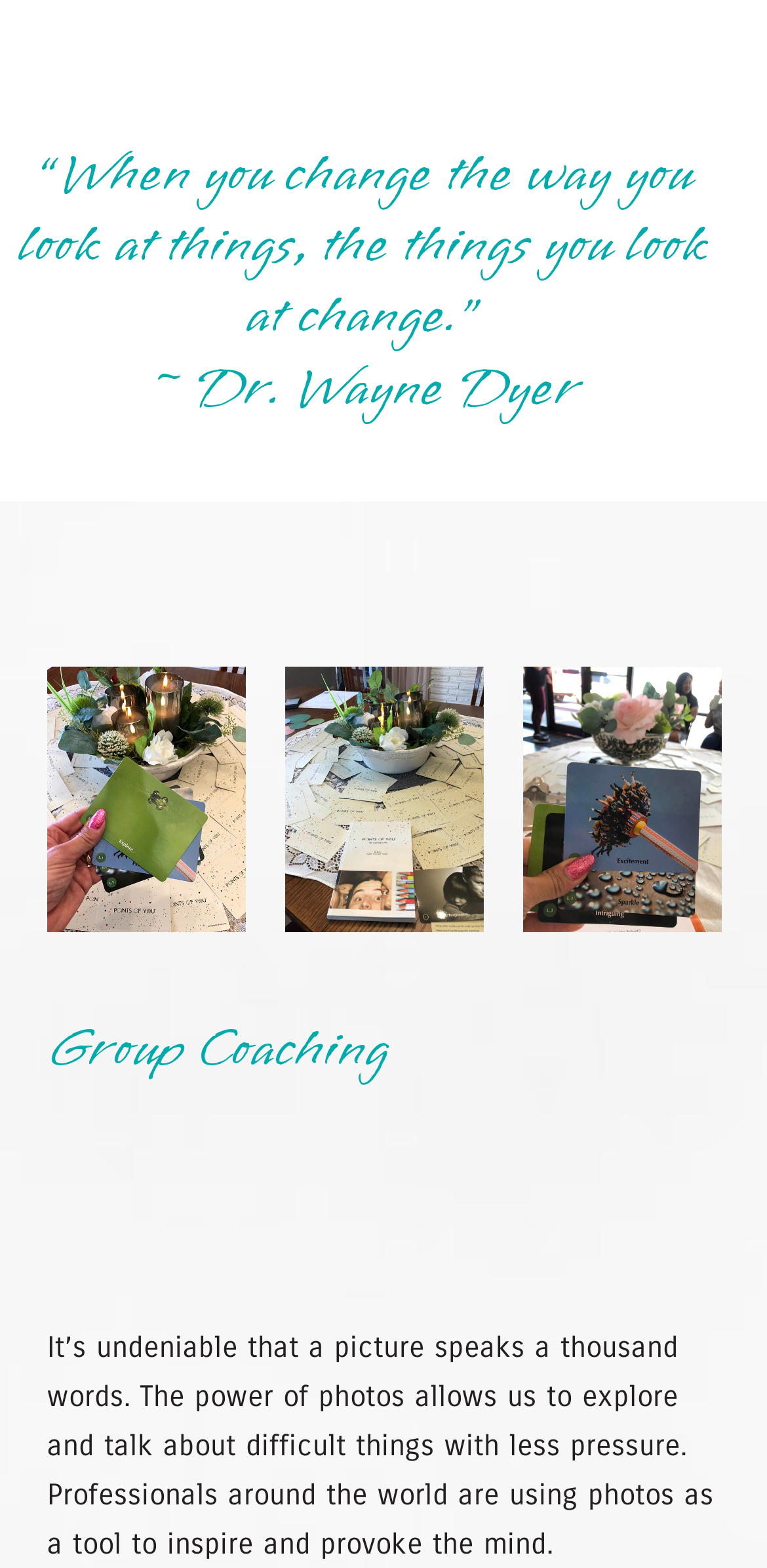What can be scheduled on the webpage?
Refer to the image and provide a concise answer in one word or phrase.

Group Coaching Session